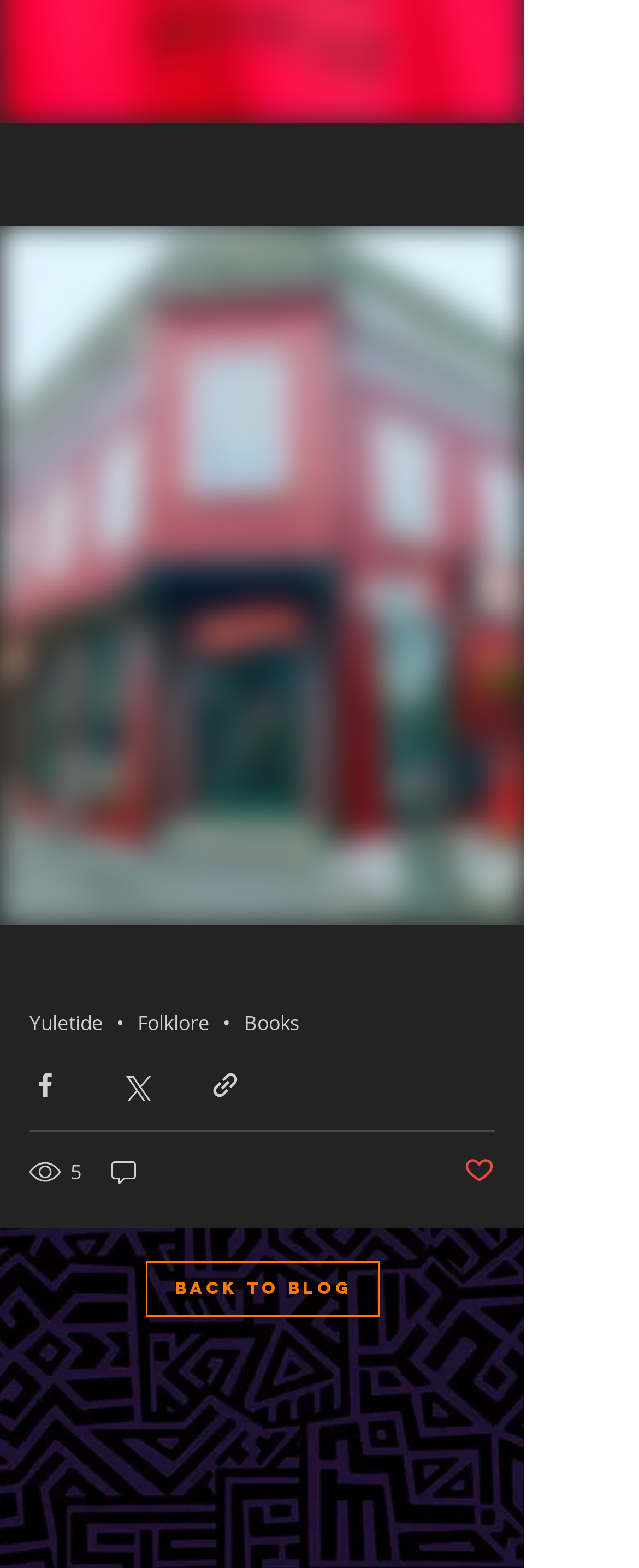What is the text of the link at the bottom of the webpage?
From the details in the image, answer the question comprehensively.

The link at the bottom of the webpage has the OCR text 'Back to Blog', which indicates that it is a link to go back to the blog or the main webpage.